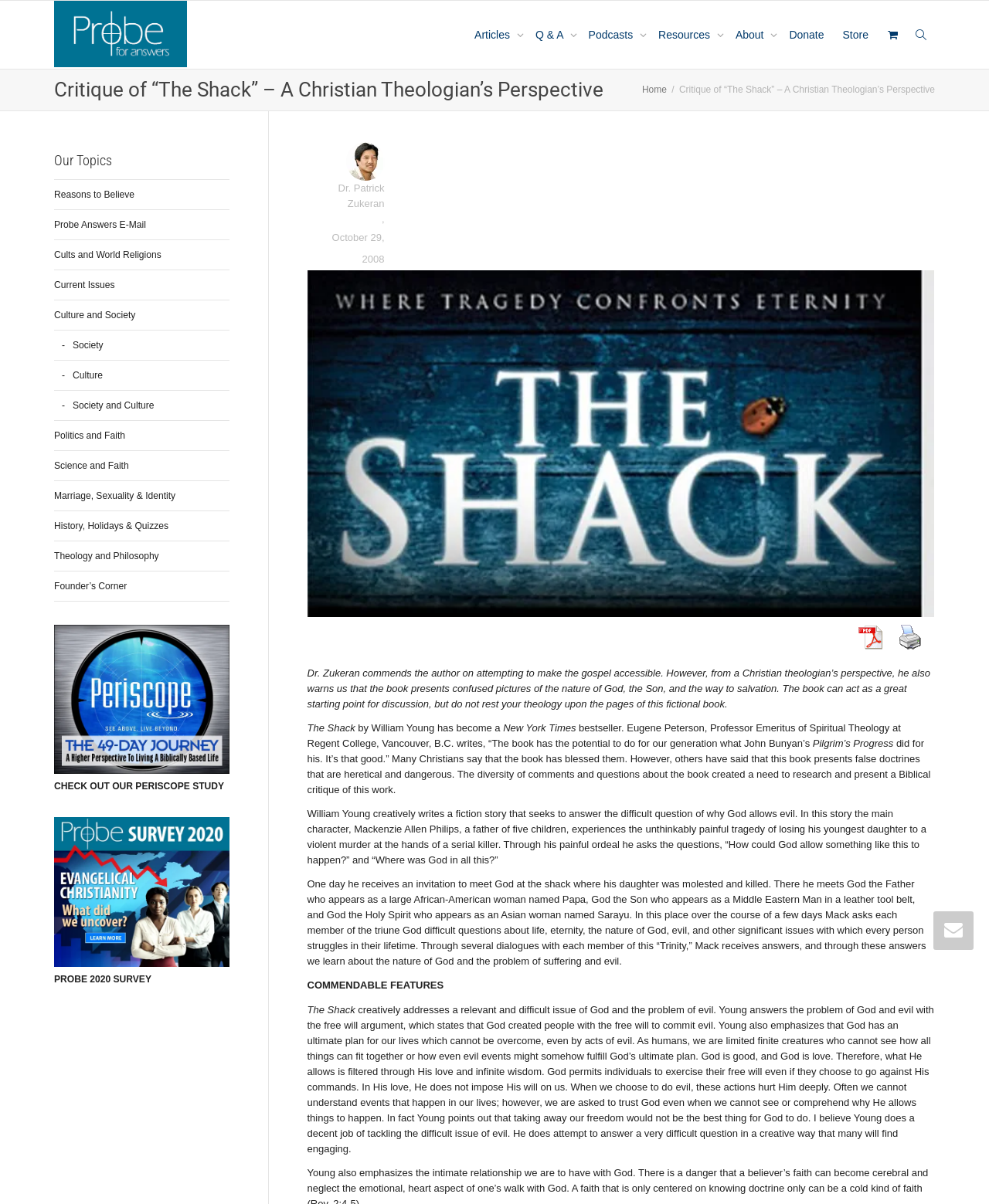Give a comprehensive overview of the webpage, including key elements.

This webpage is a critique of the novel "The Shack" from a Christian theologian's perspective. At the top of the page, there are several links to other sections of the website, including "Probe Ministries", "Articles", "Q & A", "Podcasts", "Resources", "About", "Donate", and "Store". 

Below these links, there is a heading that reads "Critique of “The Shack” – A Christian Theologian’s Perspective". To the right of this heading, there is a link to "Home". Below the heading, there is an image of Dr. Patrick Zukeran, accompanied by his name and the date "October 29, 2008". 

To the right of Dr. Zukeran's image, there is a larger image of the book cover of "The Shack". Below this image, there are several paragraphs of text that discuss the book's content and the author's attempt to address the question of why God allows evil. The text also mentions that the book has been praised by some Christians, but criticized by others for presenting false doctrines.

The main body of the text is divided into sections, including "COMMENDABLE FEATURES", where the author praises the book's creative approach to addressing the problem of evil. The text also discusses the book's portrayal of God and the Trinity, and how it attempts to answer difficult questions about life, eternity, and the nature of God.

On the right side of the page, there is a section titled "Our Topics", which lists several links to other topics on the website, including "Reasons to Believe", "Probe Answers E-Mail", "Cults and World Religions", and others. 

At the bottom of the page, there are two figures with links and captions, one titled "CHECK OUT OUR PERISCOPE STUDY" and the other titled "PROBE 2020 SURVEY".